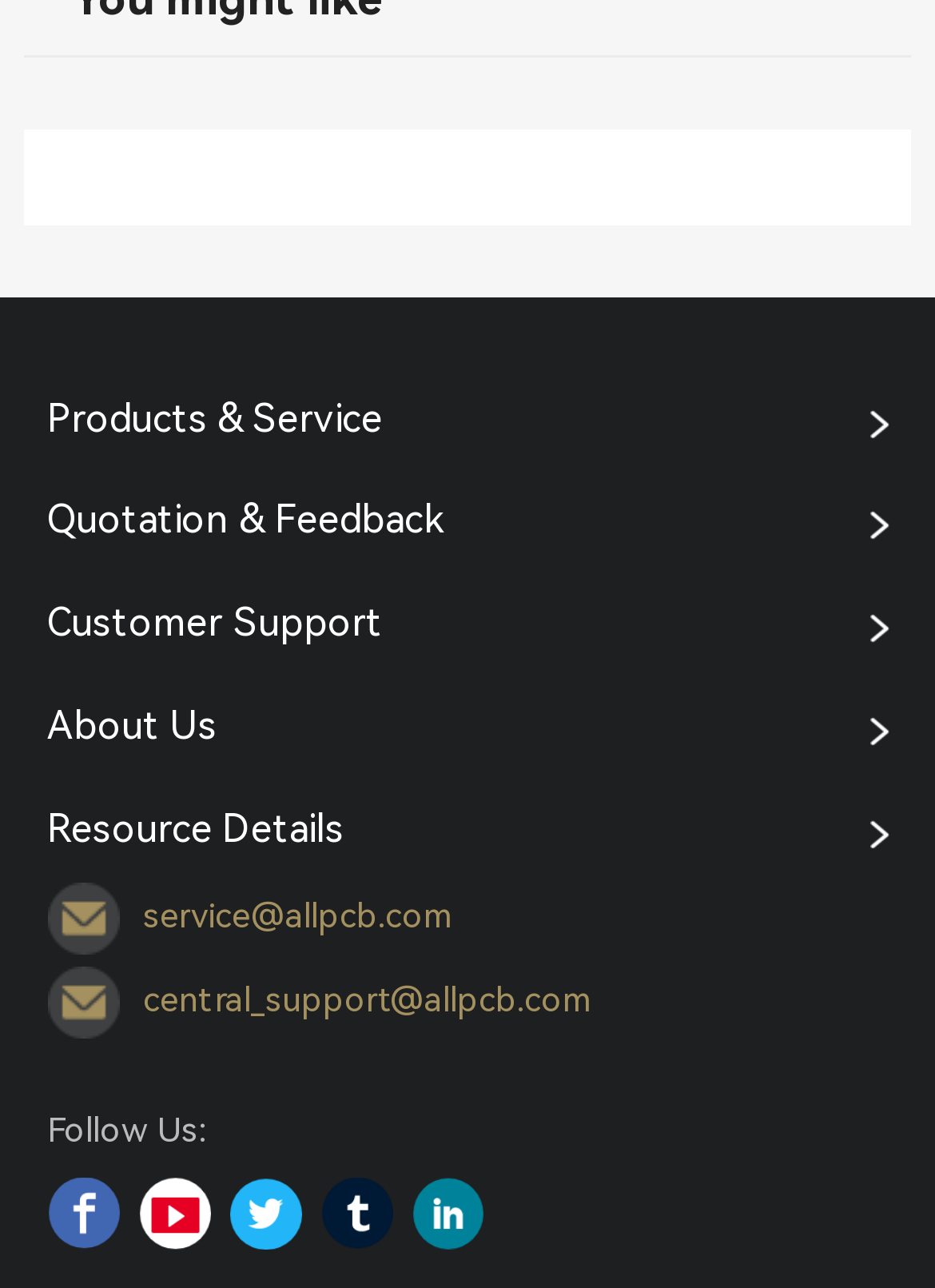Determine the bounding box coordinates of the UI element described by: "Facebook".

[0.05, 0.914, 0.127, 0.97]